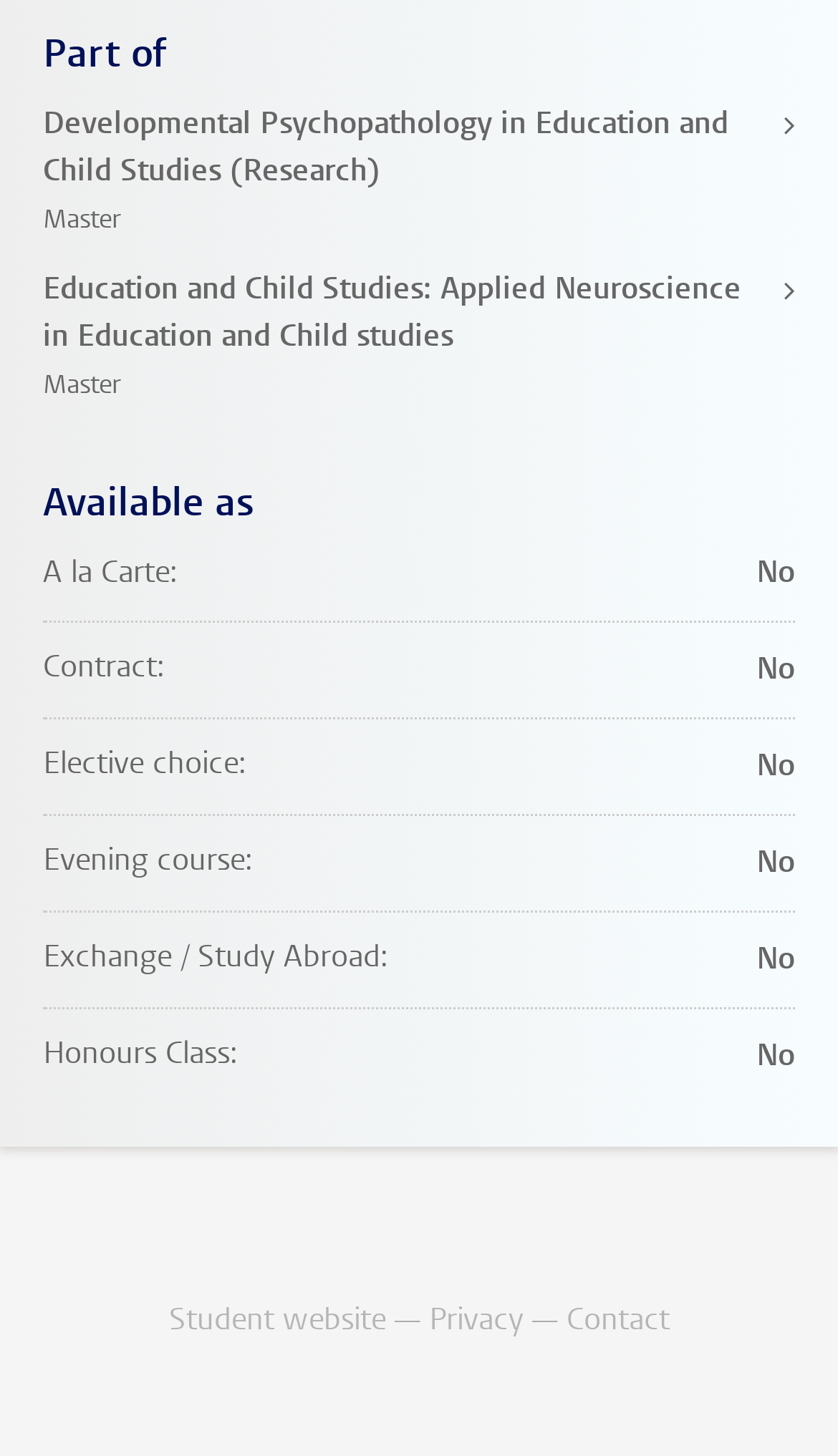Predict the bounding box of the UI element based on this description: "TaskTiger Designs".

None